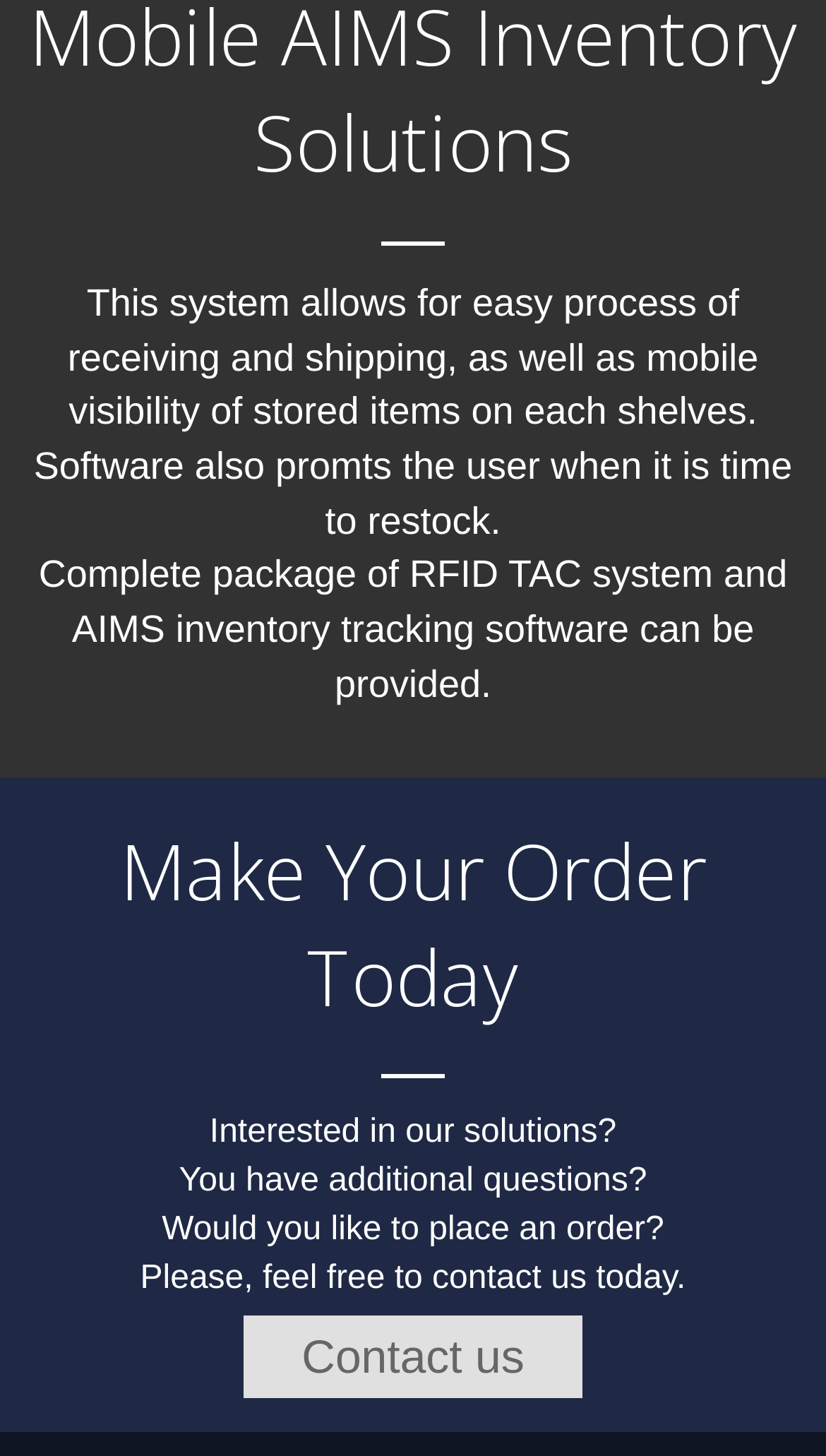What is the call to action?
Relying on the image, give a concise answer in one word or a brief phrase.

Make Your Order Today